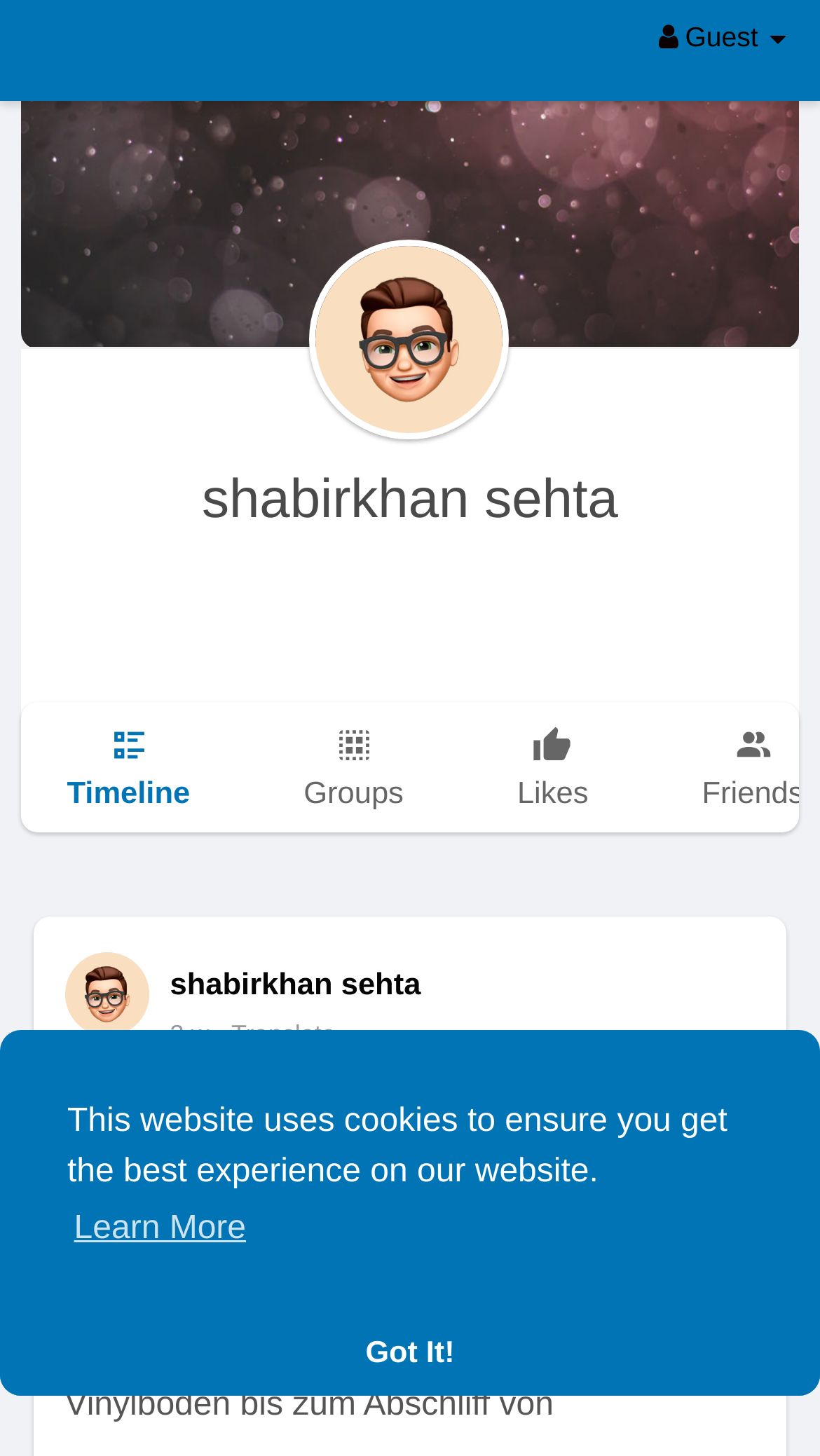Select the bounding box coordinates of the element I need to click to carry out the following instruction: "click guest button".

[0.783, 0.0, 0.98, 0.065]